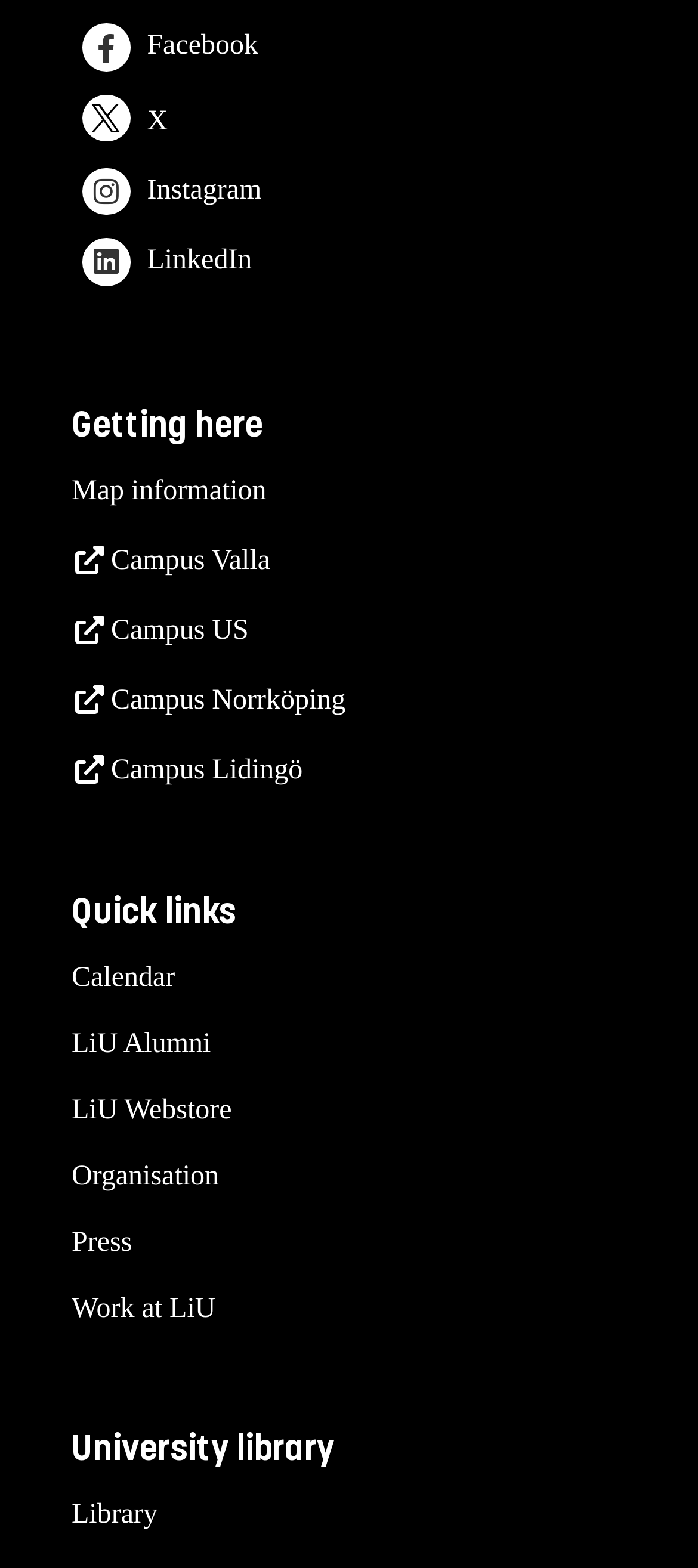Answer the question using only a single word or phrase: 
How many campus locations are listed?

4